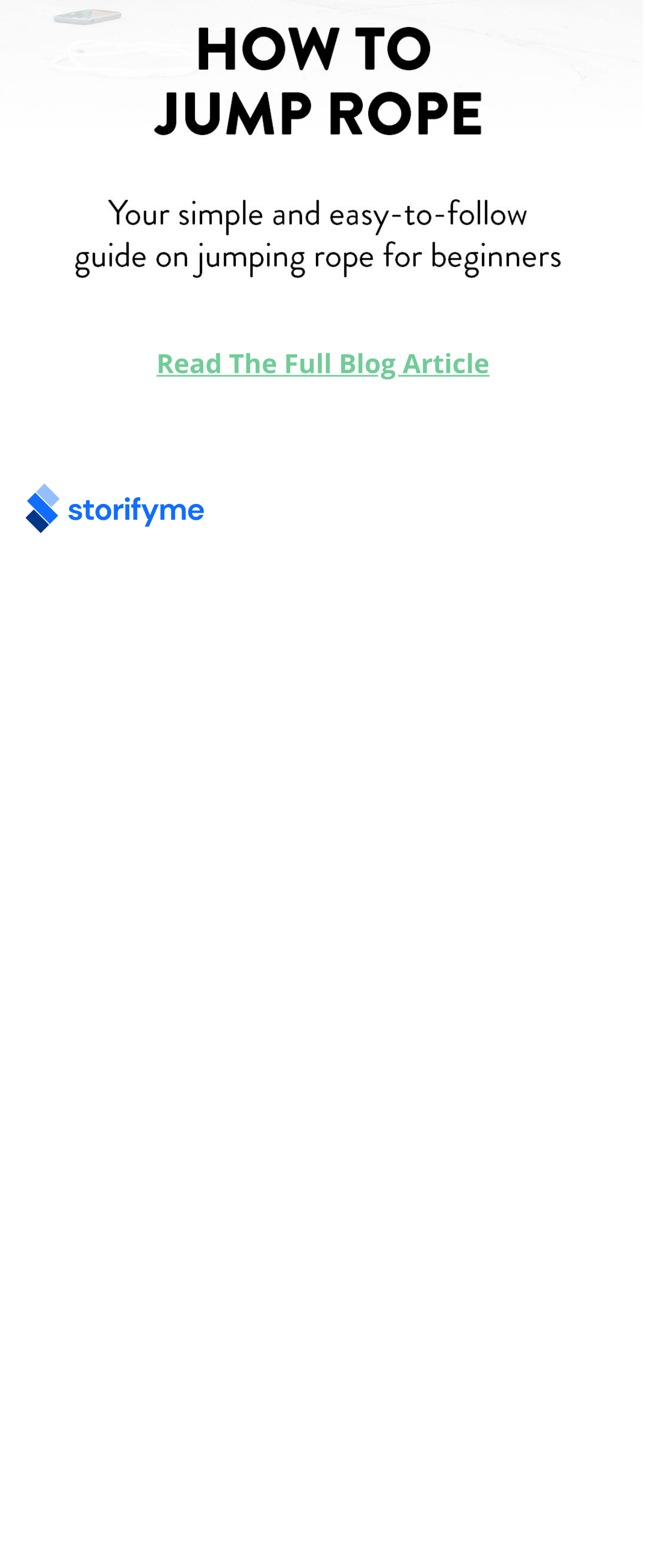Locate the UI element described by Powered by in the provided webpage screenshot. Return the bounding box coordinates in the format (top-left x, top-left y, bottom-right x, bottom-right y), ensuring all values are between 0 and 1.

[0.026, 0.287, 0.333, 0.34]